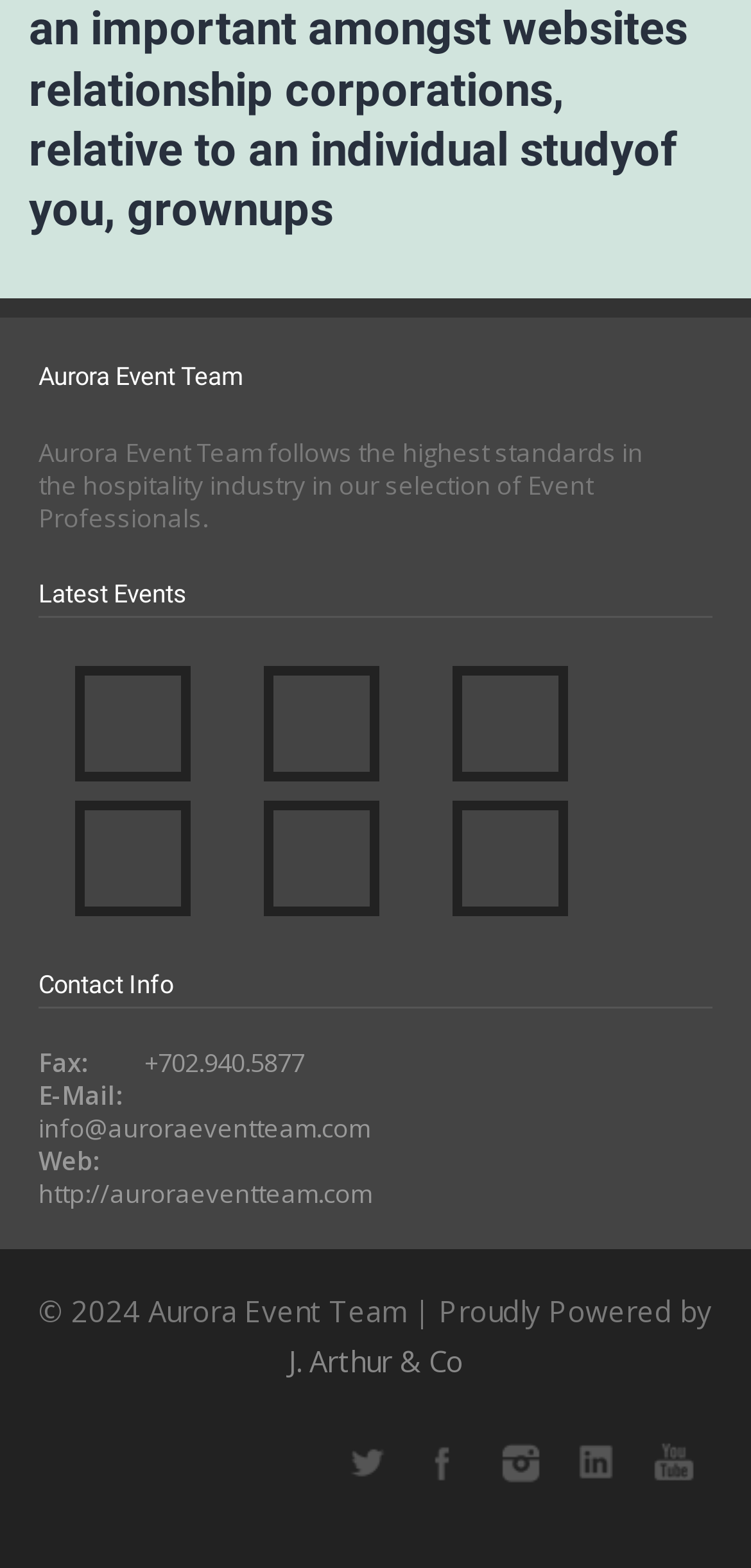Find the bounding box coordinates of the element to click in order to complete the given instruction: "Visit the company website."

[0.051, 0.749, 0.495, 0.772]